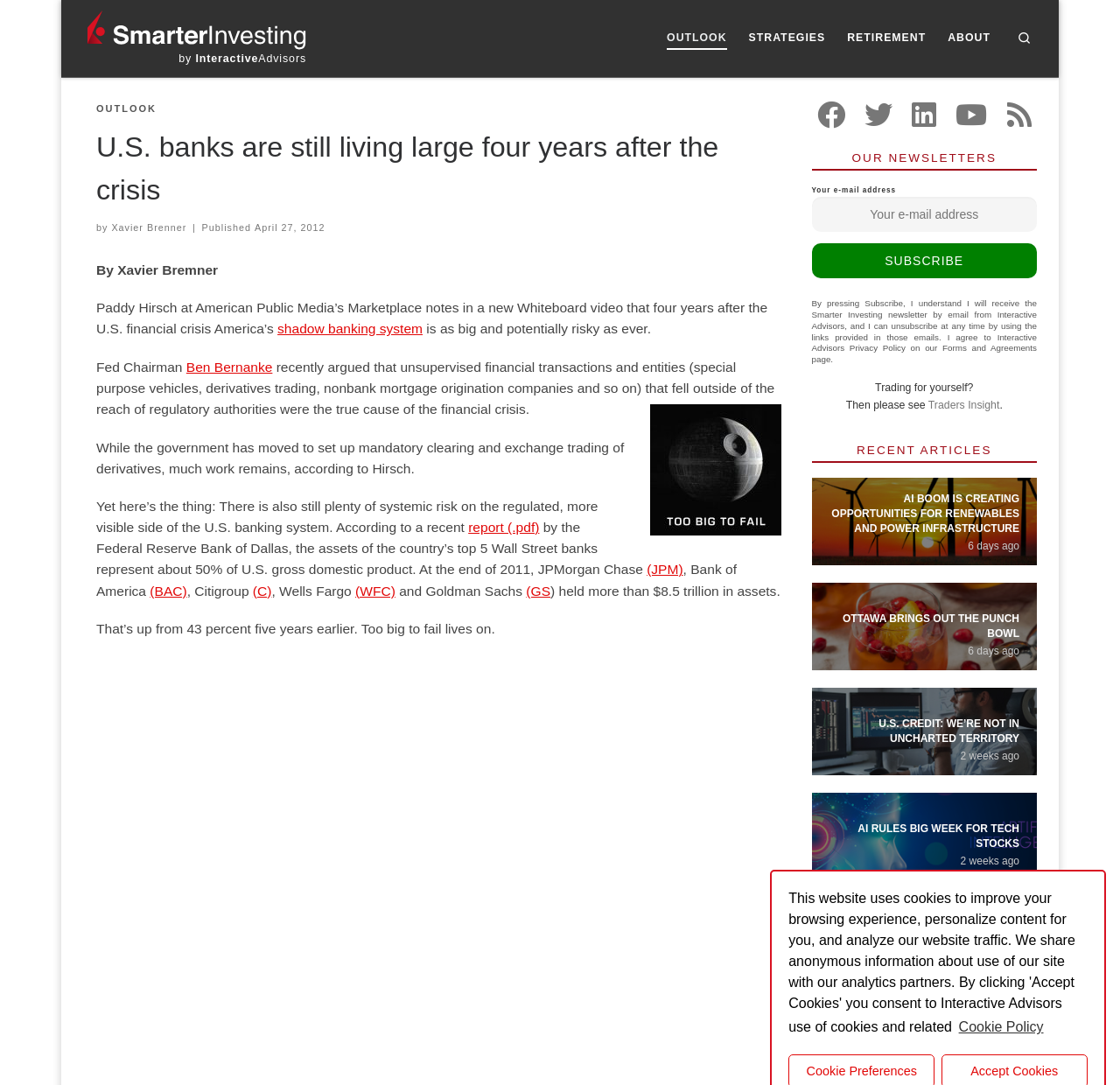Determine the bounding box coordinates of the clickable region to execute the instruction: "Search for something". The coordinates should be four float numbers between 0 and 1, denoted as [left, top, right, bottom].

[0.896, 0.014, 0.934, 0.057]